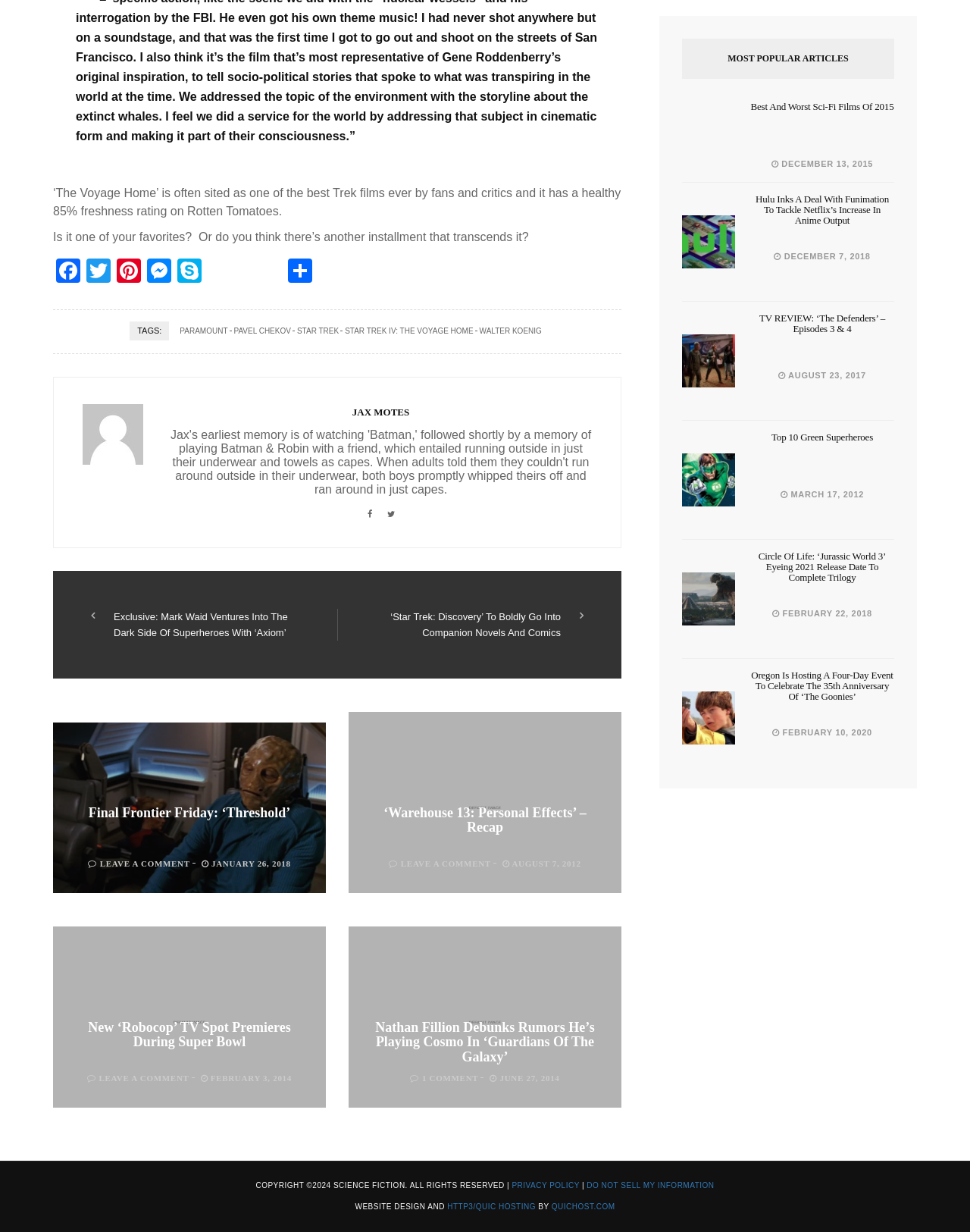Please mark the bounding box coordinates of the area that should be clicked to carry out the instruction: "Read article about Star Trek IV: The Voyage Home".

[0.353, 0.263, 0.49, 0.275]